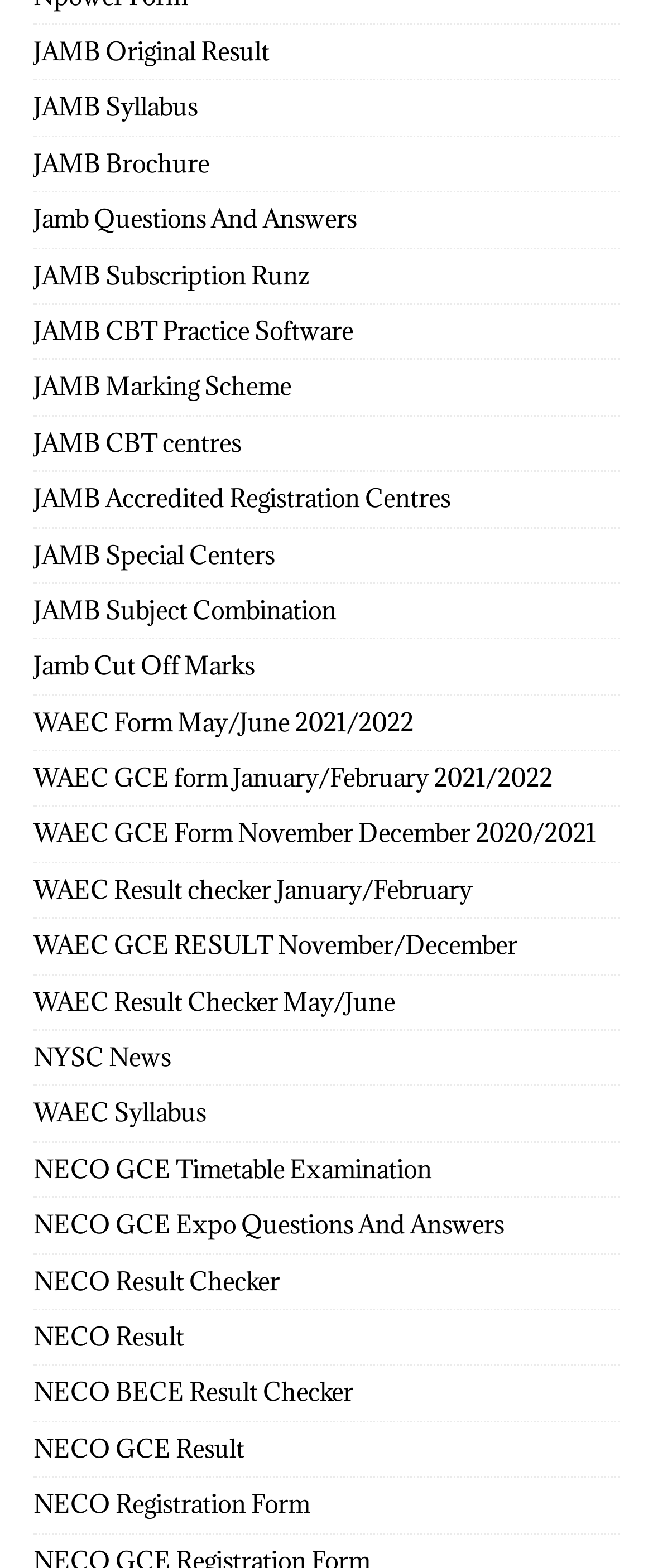How many NECO related links are on this webpage?
Refer to the image and answer the question using a single word or phrase.

6